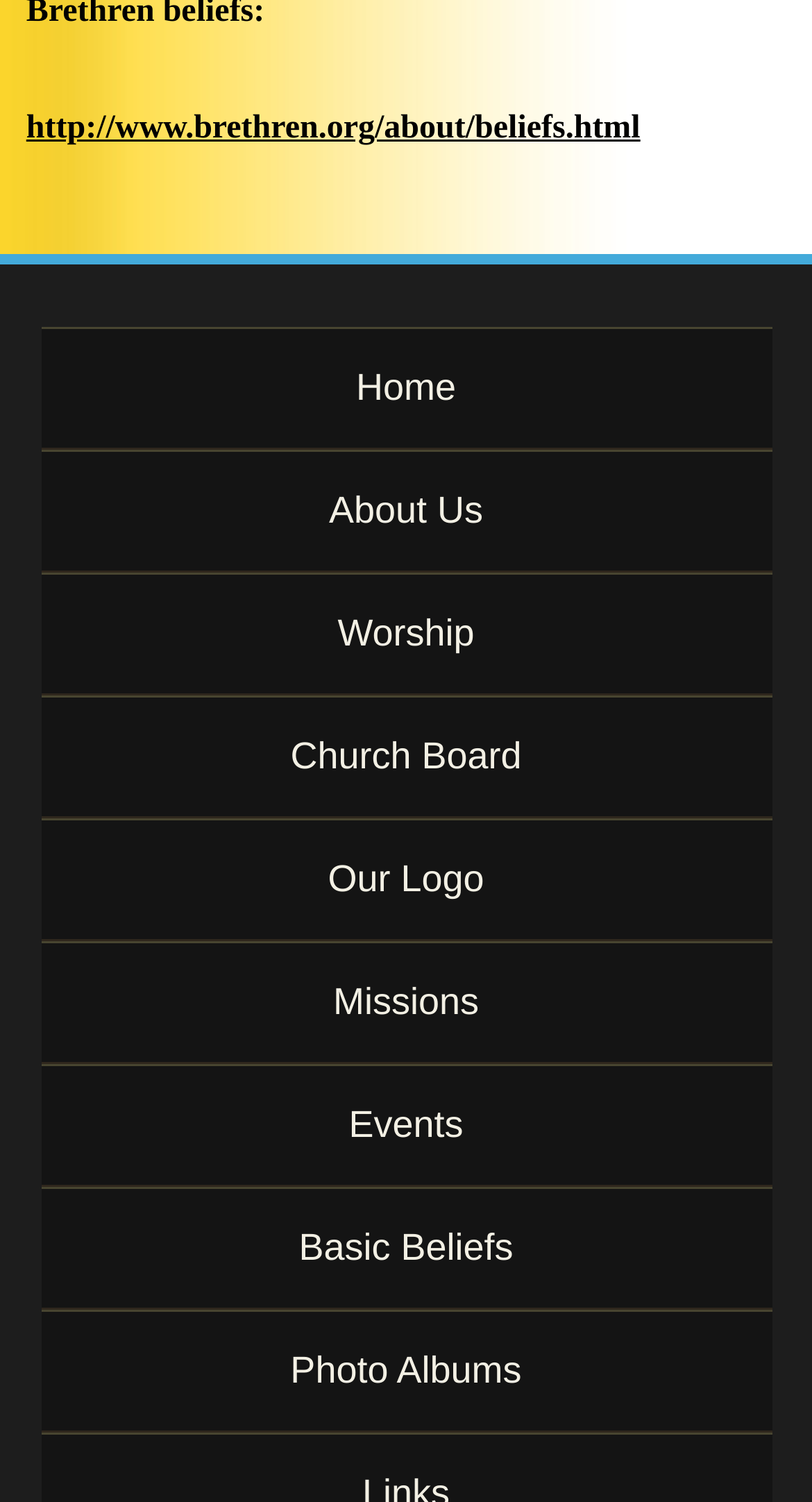Locate the bounding box coordinates of the clickable area to execute the instruction: "learn about basic beliefs". Provide the coordinates as four float numbers between 0 and 1, represented as [left, top, right, bottom].

[0.05, 0.791, 0.95, 0.872]